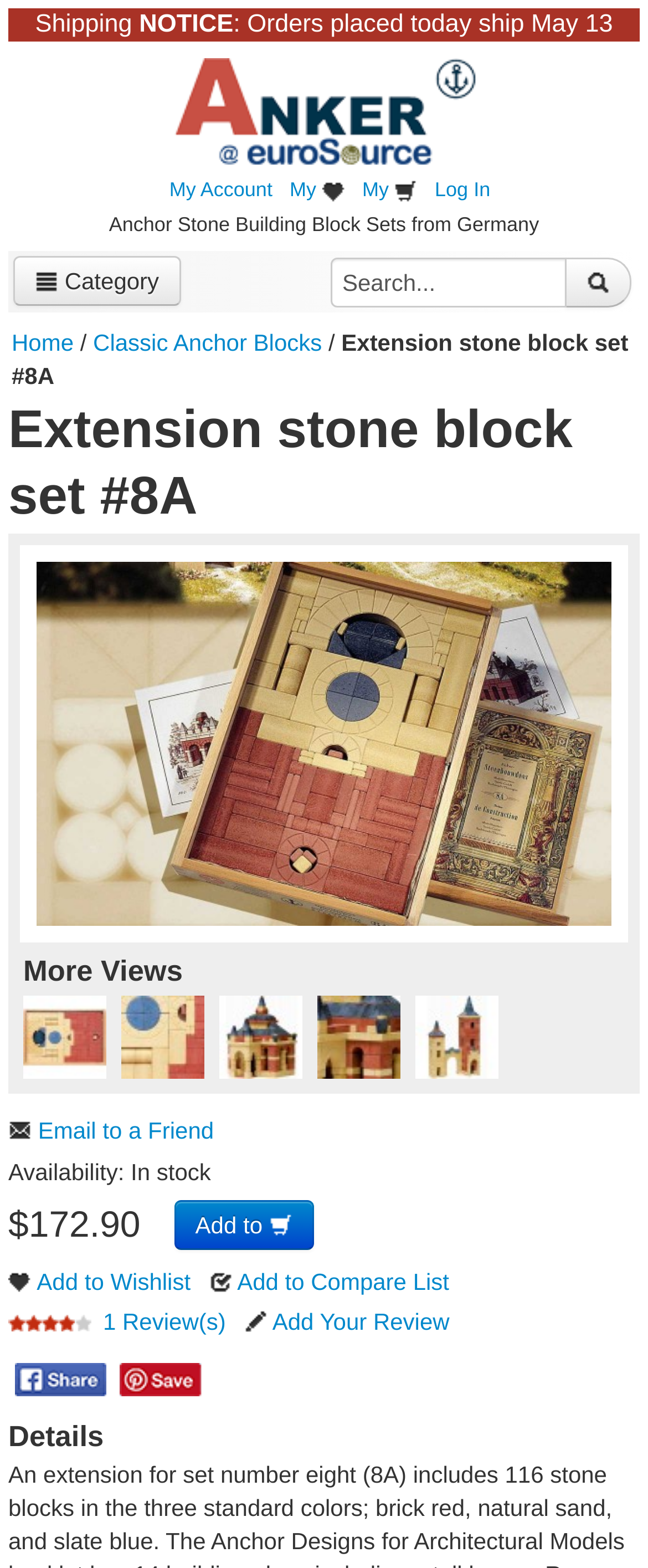Identify the bounding box coordinates of the clickable region to carry out the given instruction: "Add to cart".

[0.268, 0.766, 0.484, 0.797]